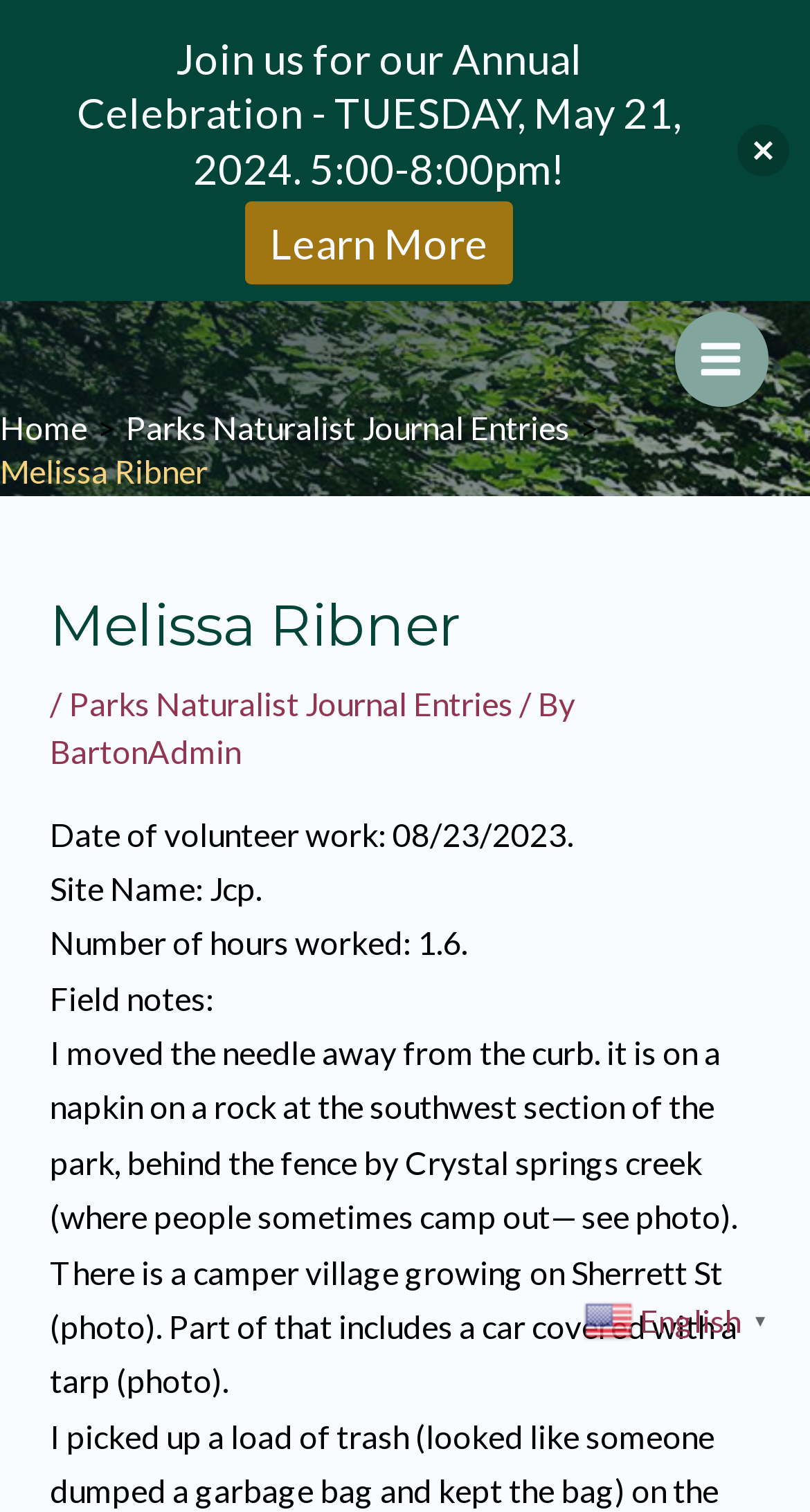Determine the bounding box coordinates for the HTML element mentioned in the following description: "Parks Naturalist Journal Entries". The coordinates should be a list of four floats ranging from 0 to 1, represented as [left, top, right, bottom].

[0.155, 0.27, 0.703, 0.295]